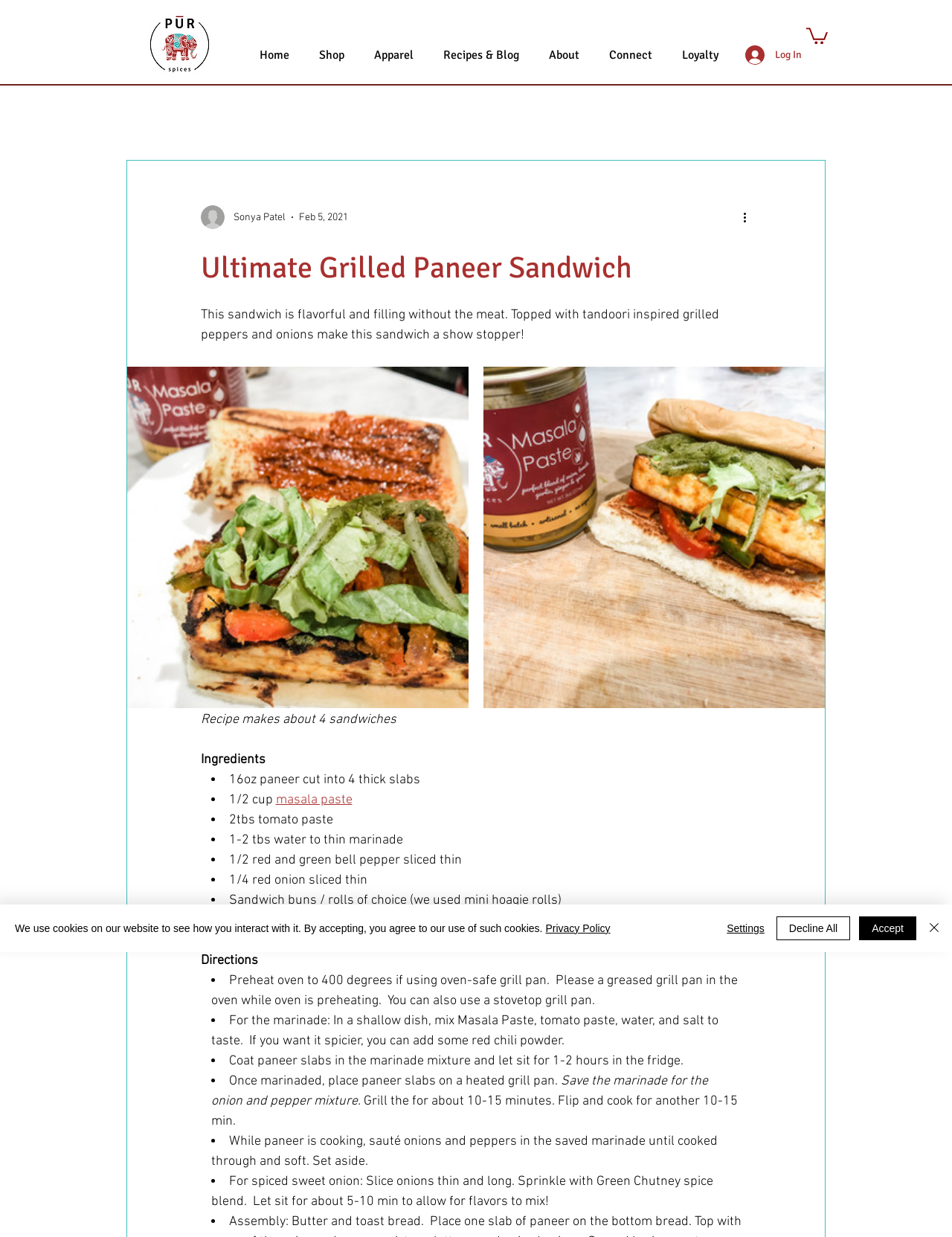Pinpoint the bounding box coordinates of the element that must be clicked to accomplish the following instruction: "View the writer's picture". The coordinates should be in the format of four float numbers between 0 and 1, i.e., [left, top, right, bottom].

[0.211, 0.166, 0.236, 0.185]